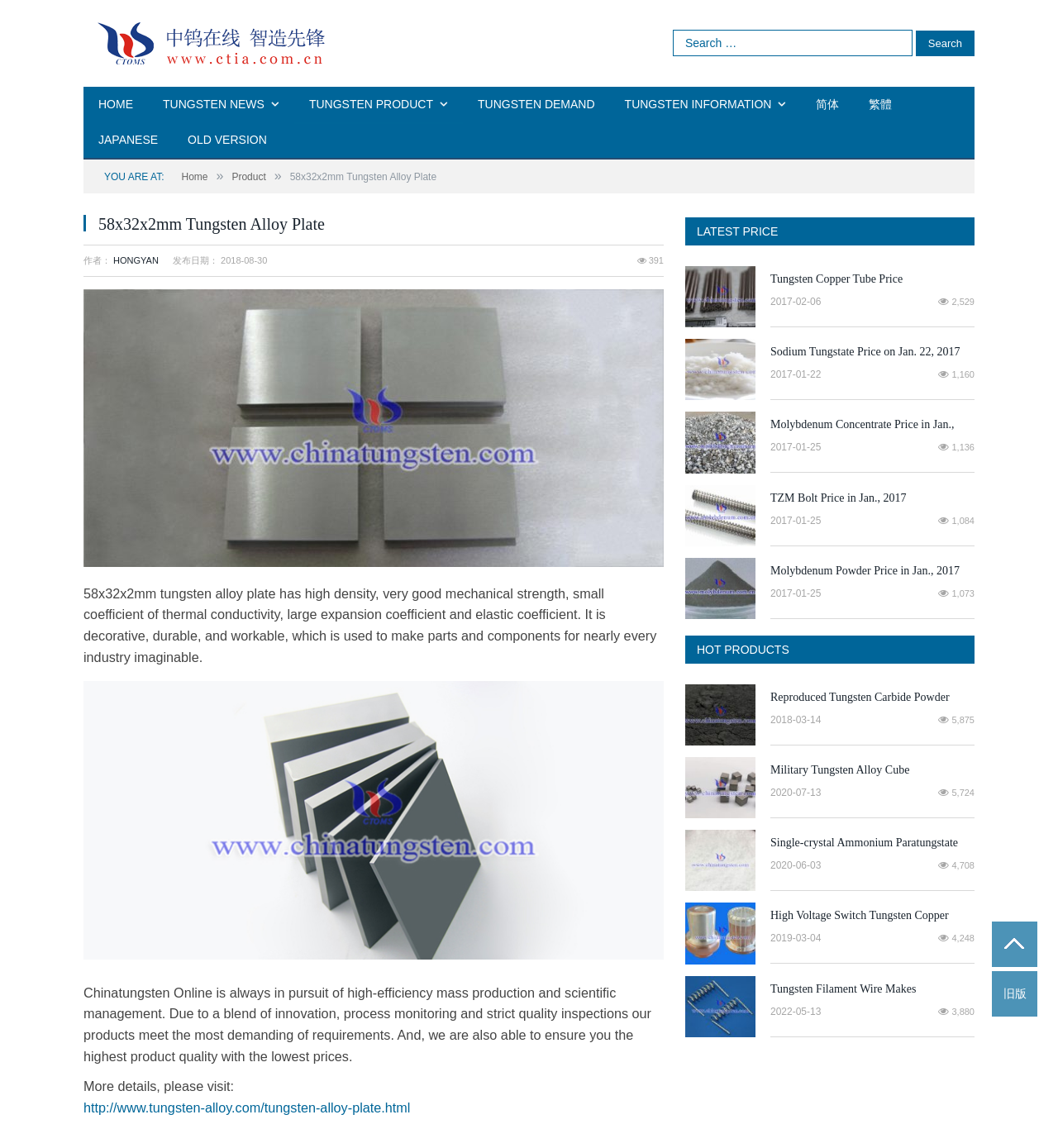Locate the bounding box coordinates of the element you need to click to accomplish the task described by this instruction: "Go to HOME page".

[0.079, 0.076, 0.14, 0.108]